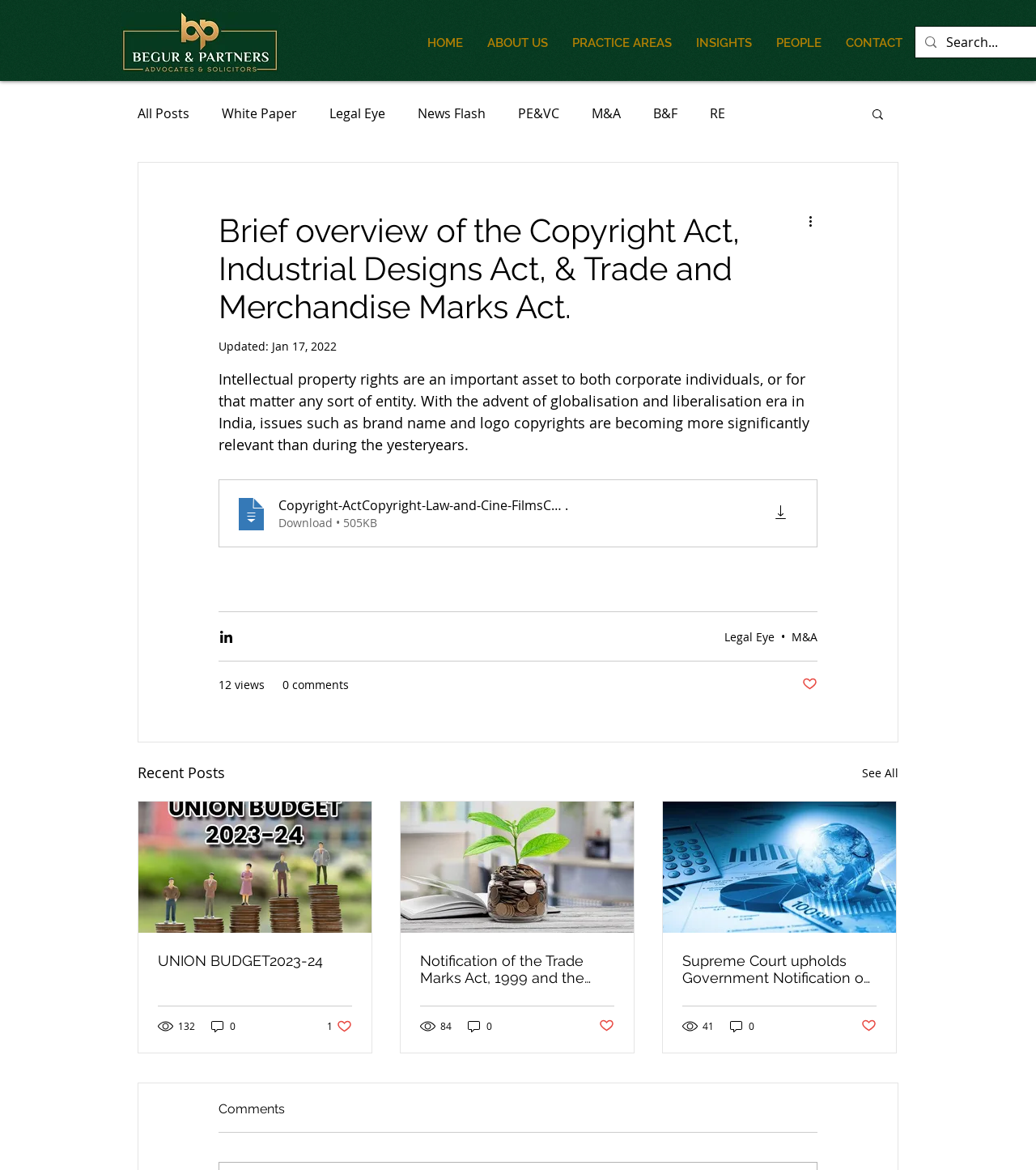Provide the bounding box coordinates of the HTML element this sentence describes: "aria-label="Navigation"".

None